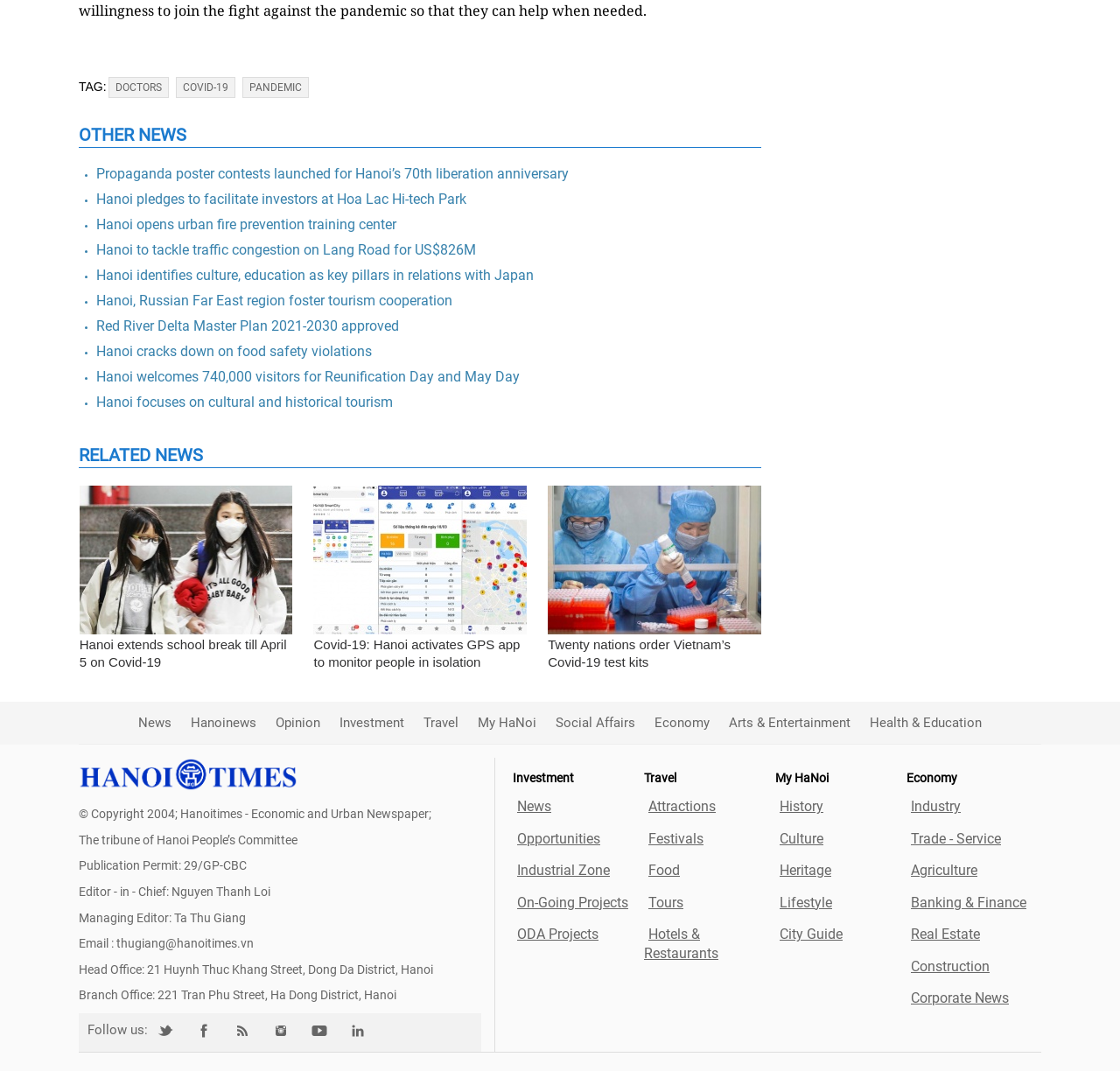Identify the bounding box coordinates of the clickable section necessary to follow the following instruction: "Click on 'DOCTORS'". The coordinates should be presented as four float numbers from 0 to 1, i.e., [left, top, right, bottom].

[0.097, 0.072, 0.151, 0.091]